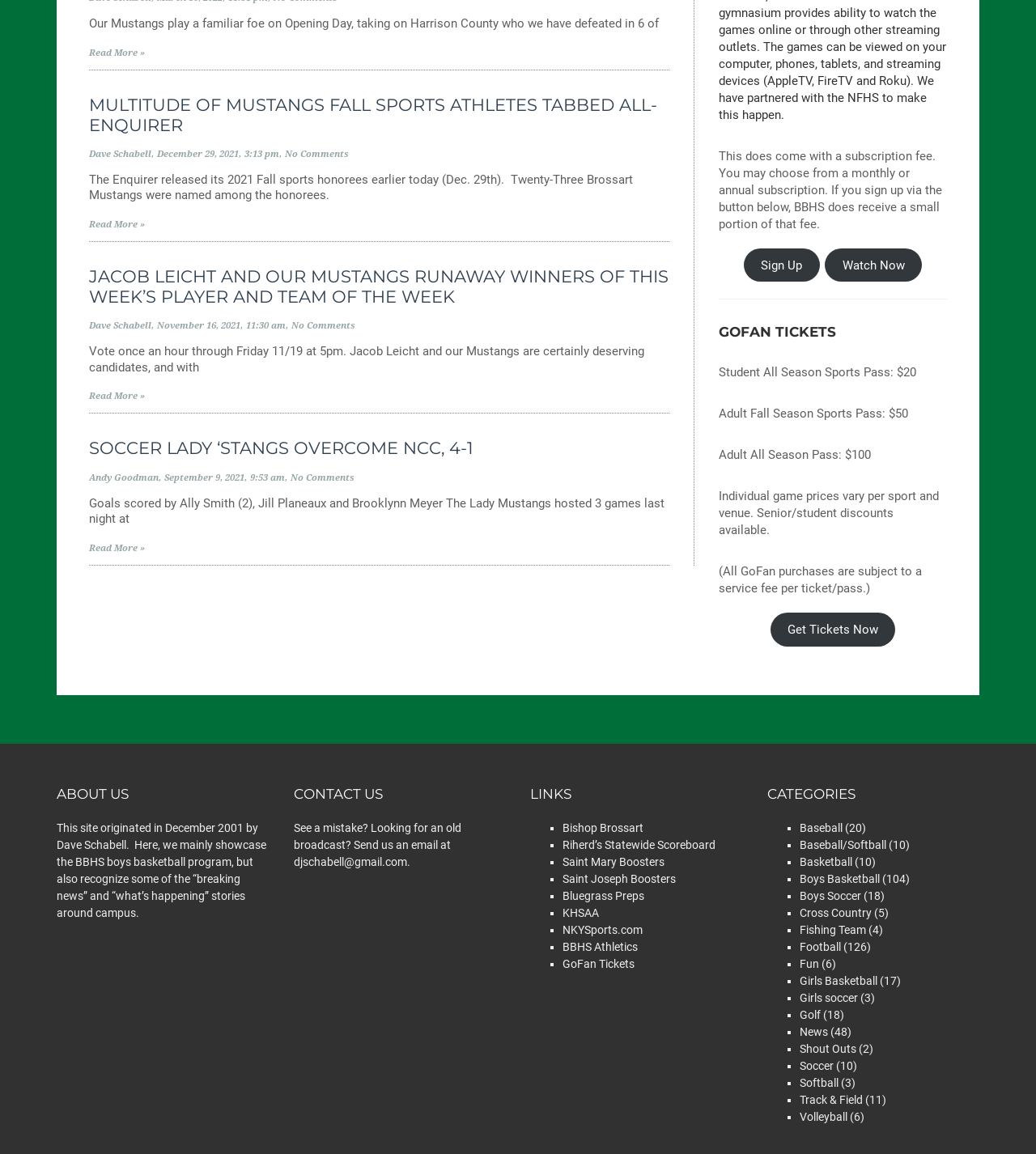Identify the bounding box for the UI element that is described as follows: "Baseball".

[0.771, 0.712, 0.813, 0.723]